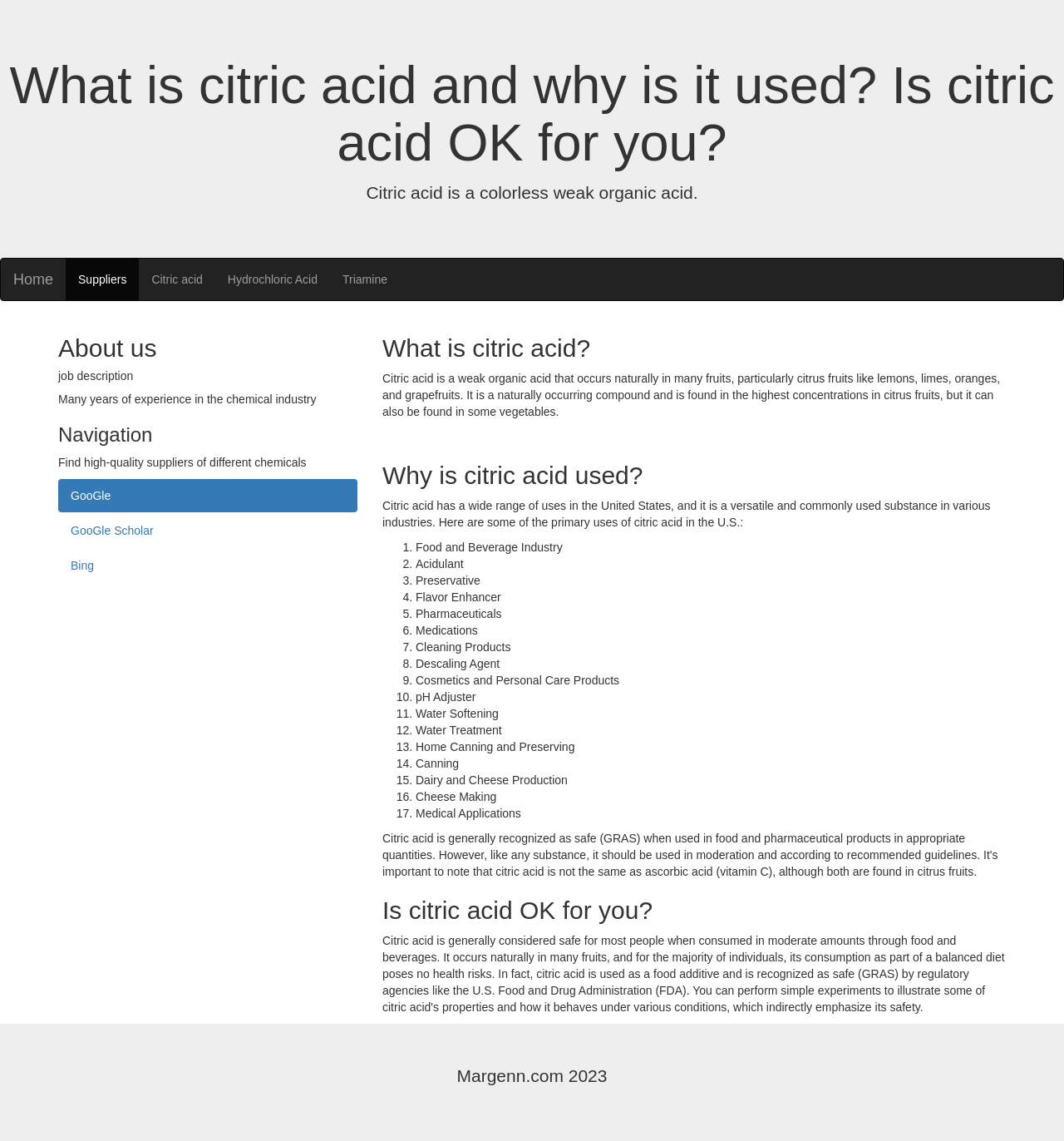Elaborate on the different components and information displayed on the webpage.

The webpage is about citric acid, its uses, and whether it is safe for consumption. At the top, there is a heading that matches the title of the webpage, "What is citric acid and why is it used? Is citric acid OK for you?" Below this heading, there is a brief introduction to citric acid, describing it as a weak organic acid found in many fruits, particularly citrus fruits.

On the left side of the page, there are several links, including "Home", "Suppliers", "Citric acid", "Hydrochloric Acid", and "Triamine", which are likely navigation links to other related pages. Below these links, there are headings for "About us", "Job description", and "Navigation", with brief descriptions of the company and its services.

The main content of the page is divided into three sections. The first section, "What is citric acid?", provides a detailed description of citric acid, its natural occurrence, and its properties. The second section, "Why is citric acid used?", lists 17 different uses of citric acid, including its applications in the food and beverage industry, pharmaceuticals, cleaning products, and cosmetics. Each use is numbered and described briefly.

The third section, "Is citric acid OK for you?", is likely a discussion about the safety and potential health effects of citric acid, although the exact content is not specified. At the bottom of the page, there is a copyright notice, "Margenn.com 2023", indicating the ownership and year of publication of the webpage.